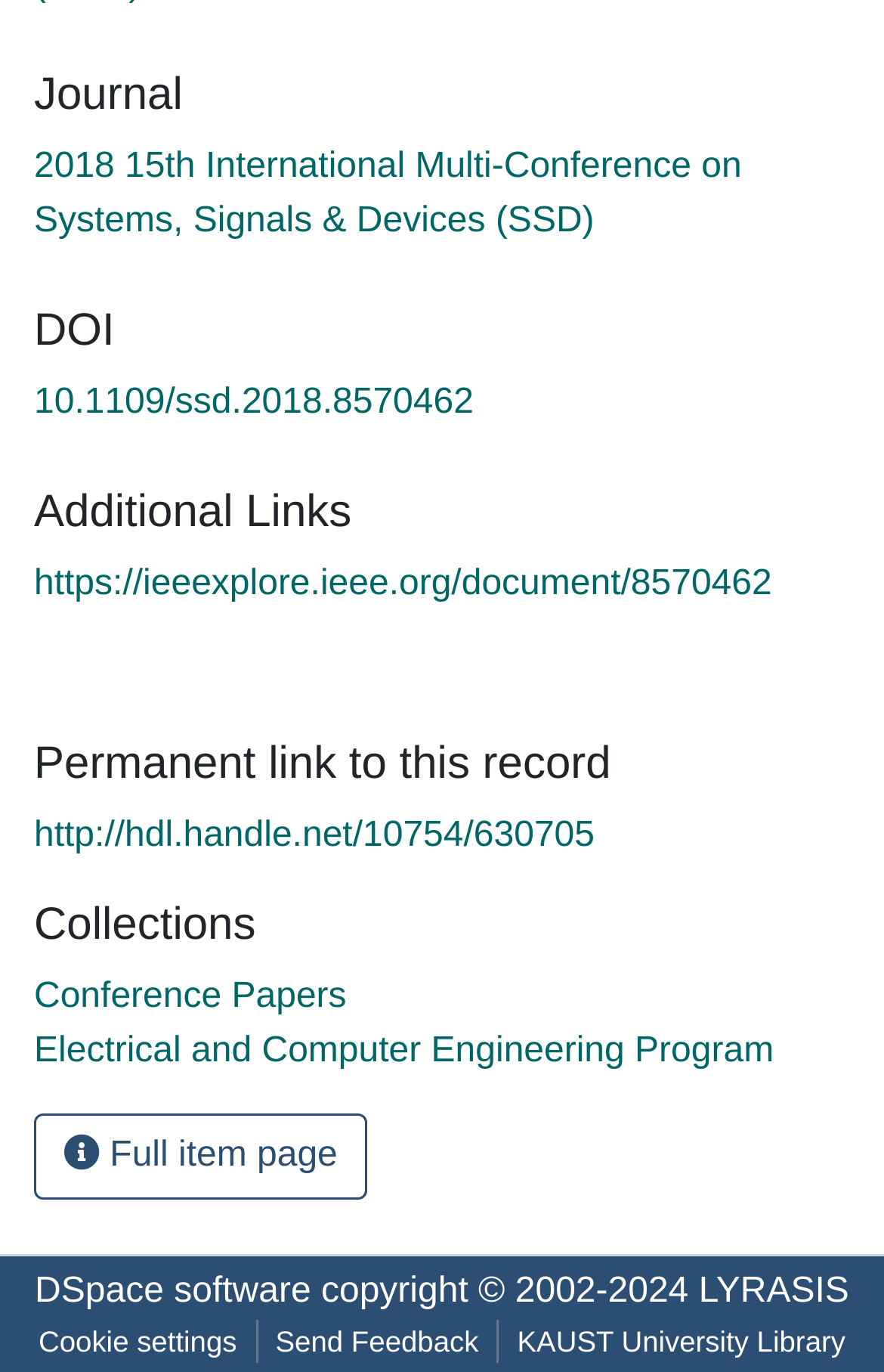Provide a short, one-word or phrase answer to the question below:
What is the DOI of the paper?

10.1109/ssd.2018.8570462